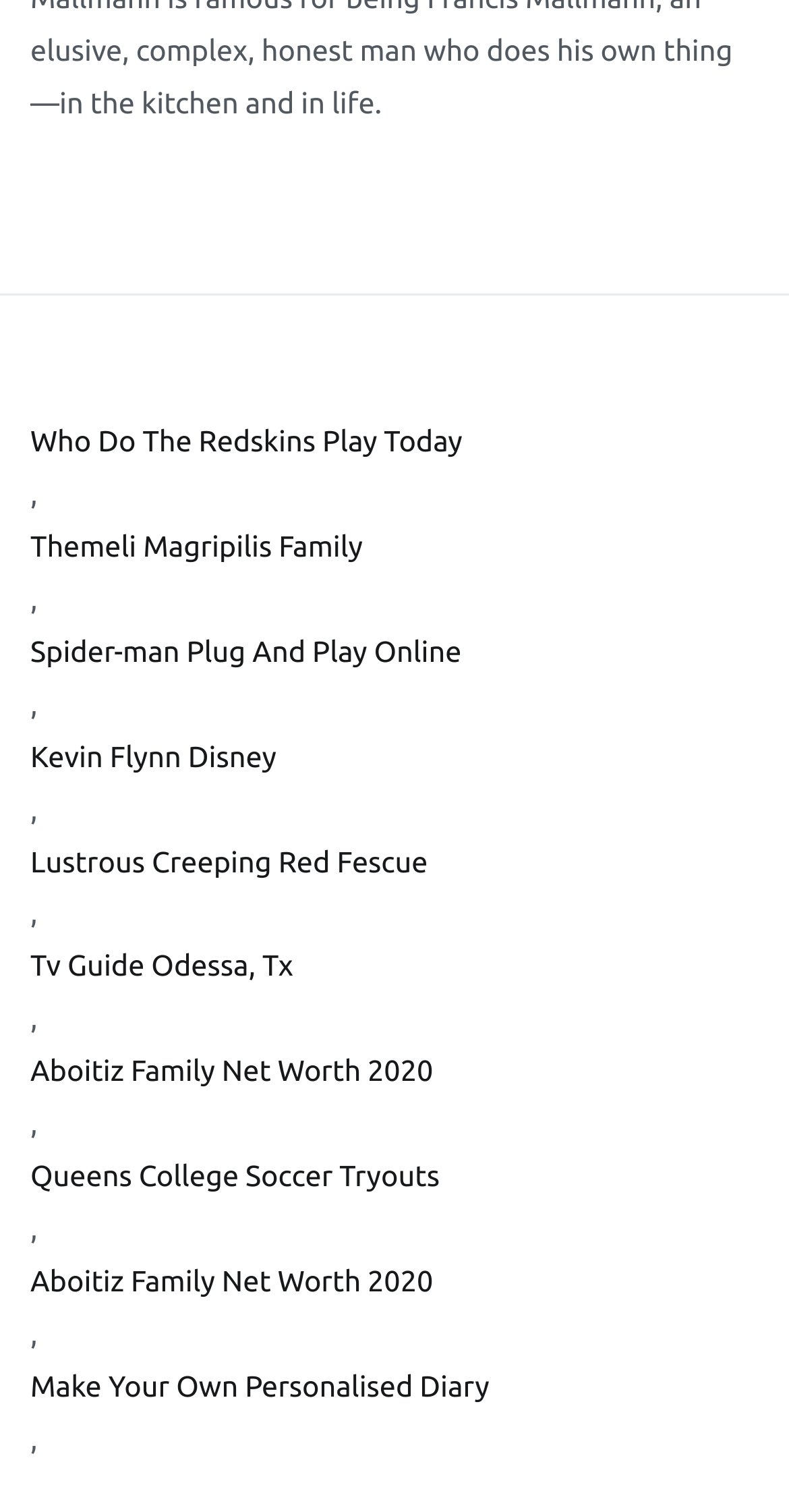Could you specify the bounding box coordinates for the clickable section to complete the following instruction: "explore Themeli Magripilis Family"?

[0.038, 0.345, 0.962, 0.38]